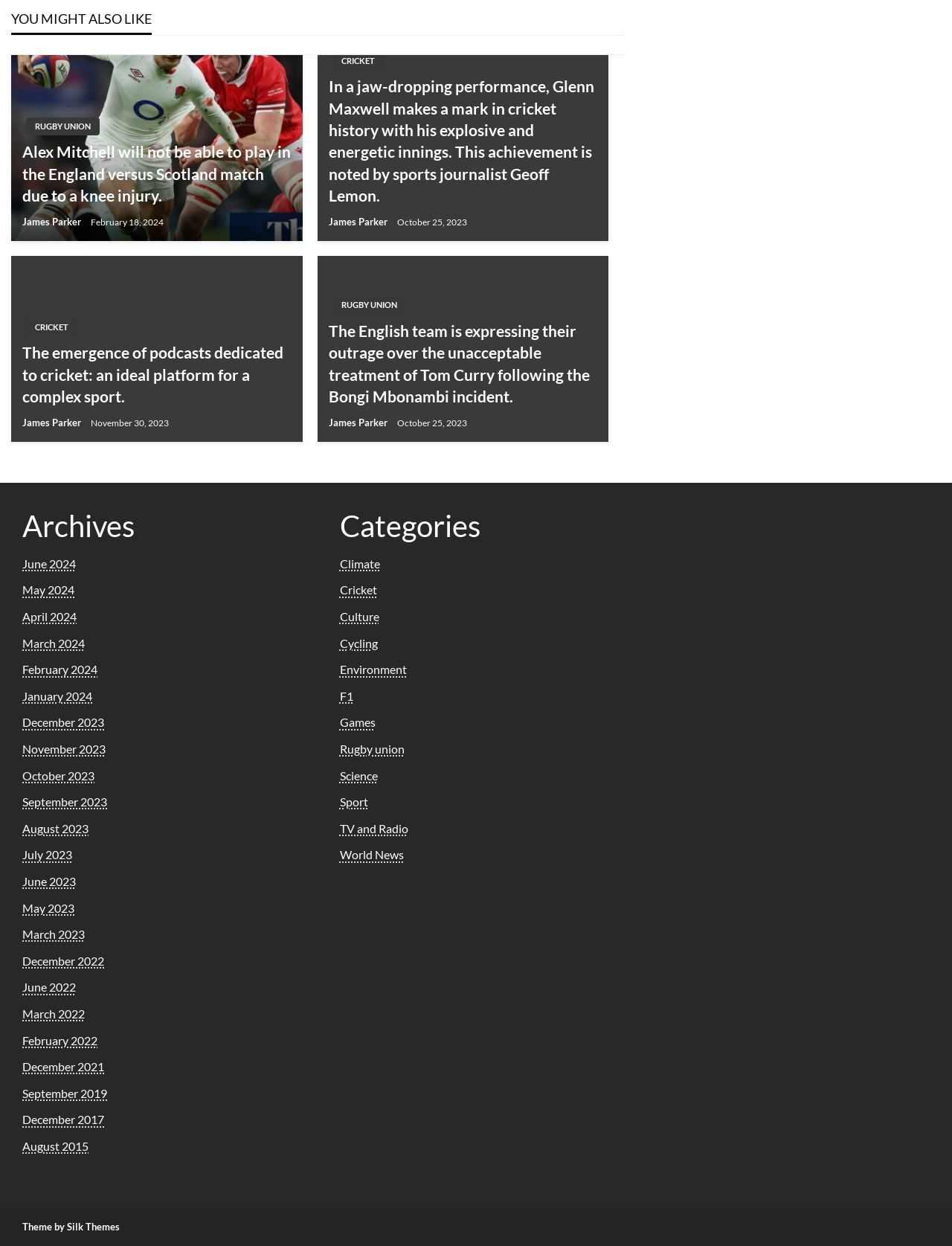What sport is Glenn Maxwell playing?
Provide a thorough and detailed answer to the question.

I found the answer by looking at the article with the heading 'In a jaw-dropping performance, Glenn Maxwell makes a mark in cricket history with his explosive and energetic innings. This achievement is noted by sports journalist Geoff Lemon.' which is categorized under 'CRICKET'.